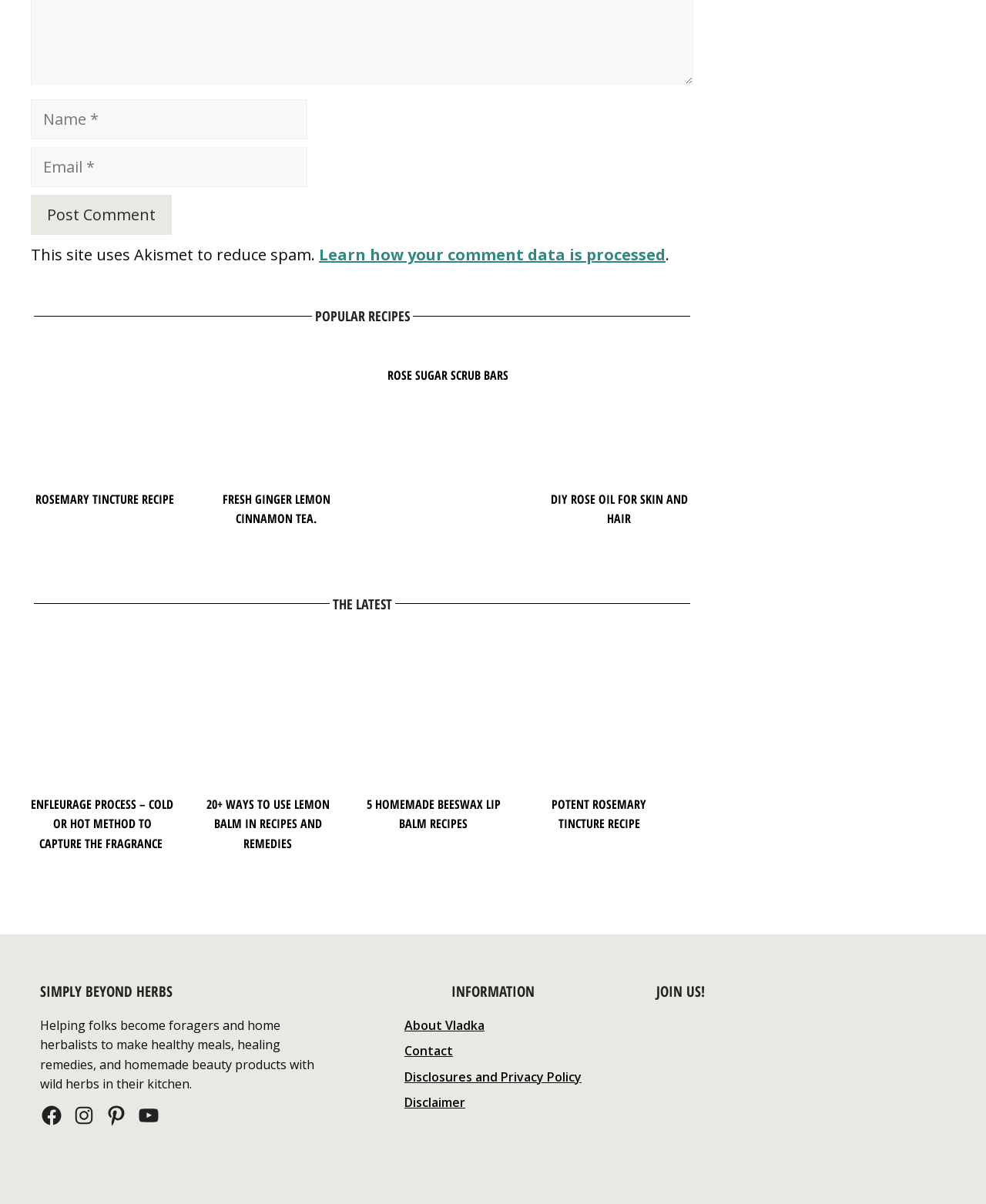Locate the bounding box coordinates of the element that should be clicked to fulfill the instruction: "View the 'how to make rosemary tincture' recipe".

[0.031, 0.335, 0.182, 0.352]